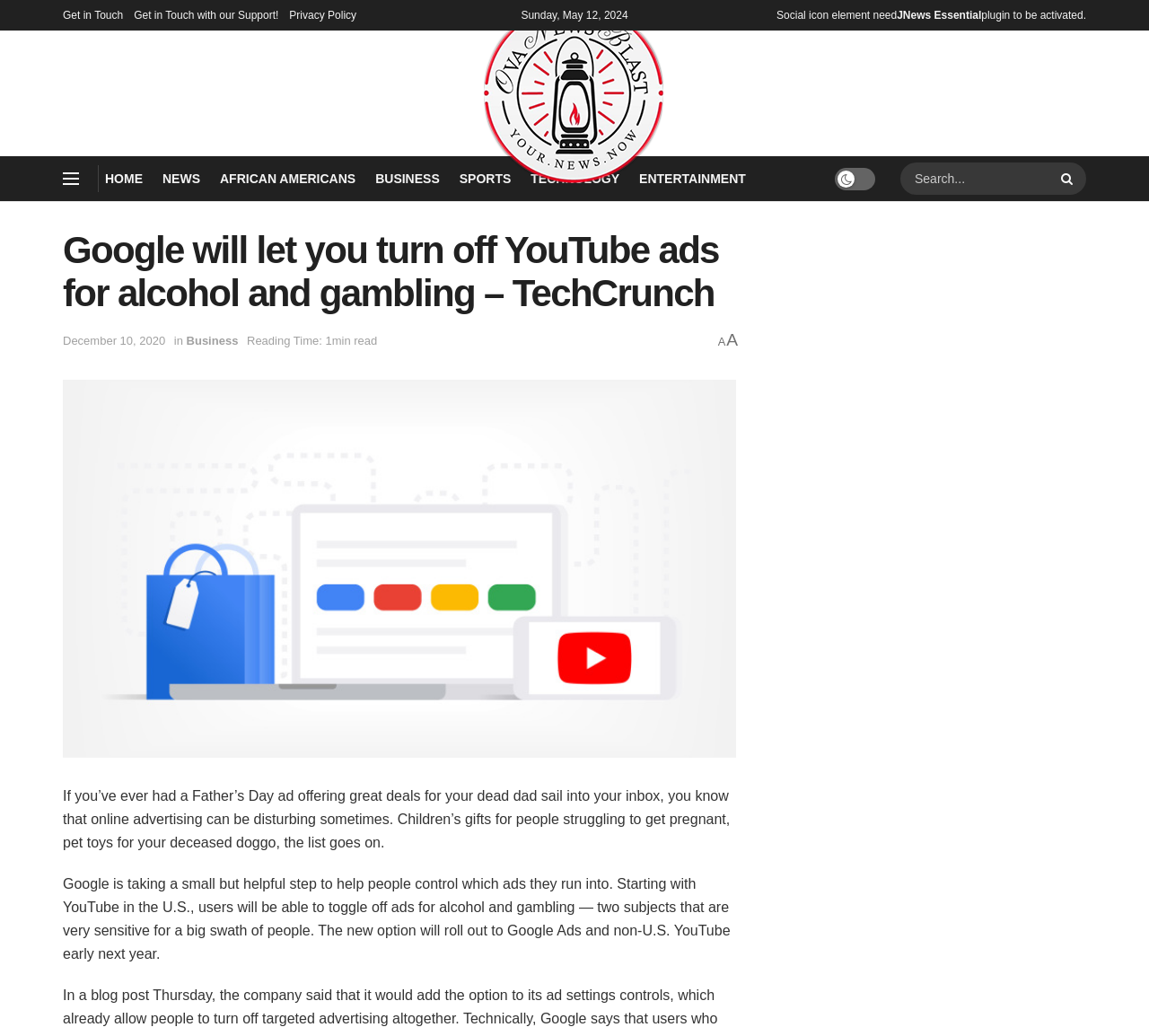What is the date of the article?
Please give a detailed and elaborate answer to the question.

I found the date of the article by looking at the link 'December 10, 2020' which is located below the main heading of the webpage.